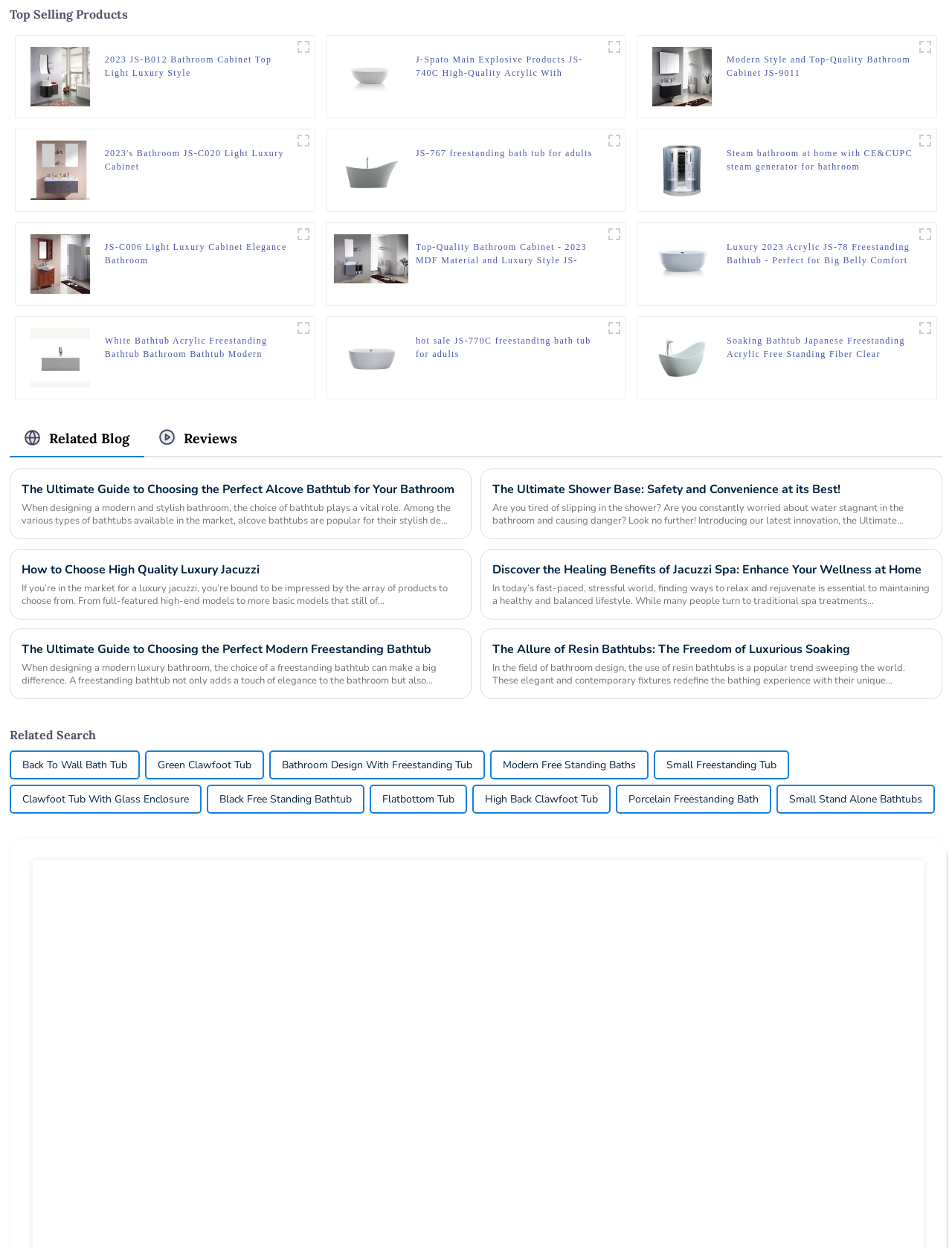Could you highlight the region that needs to be clicked to execute the instruction: "View product details of JS-B012 Bathroom Cabinet Top Light Luxury Style"?

[0.11, 0.042, 0.307, 0.064]